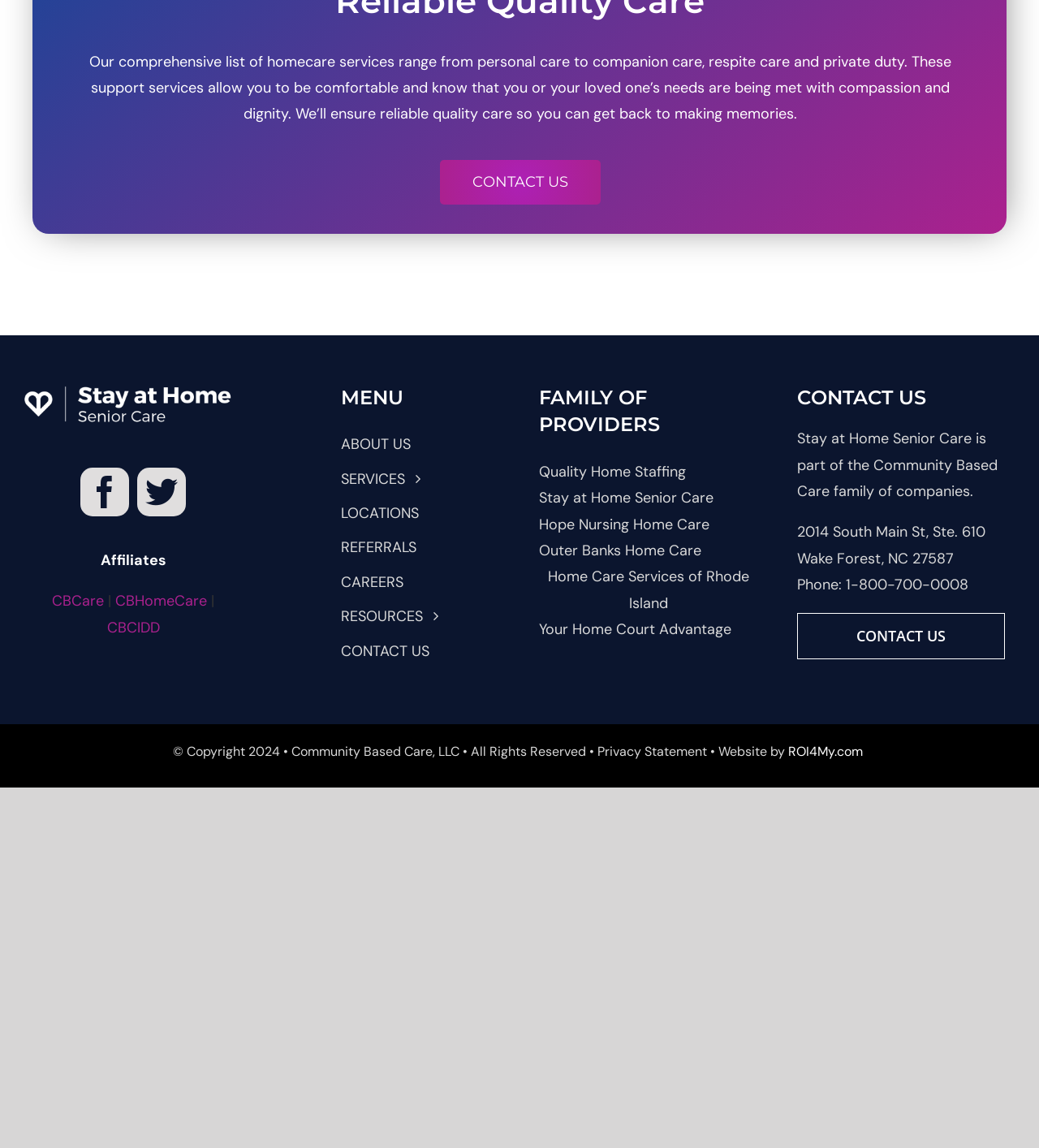What is the name of the company's family of providers?
Using the information presented in the image, please offer a detailed response to the question.

The heading 'FAMILY OF PROVIDERS' is located in the middle of the webpage, and it lists several companies, including Quality Home Staffing, Stay at Home Senior Care, and others. The text at the bottom of the webpage also mentions that Stay at Home Senior Care is part of the Community Based Care family of companies.